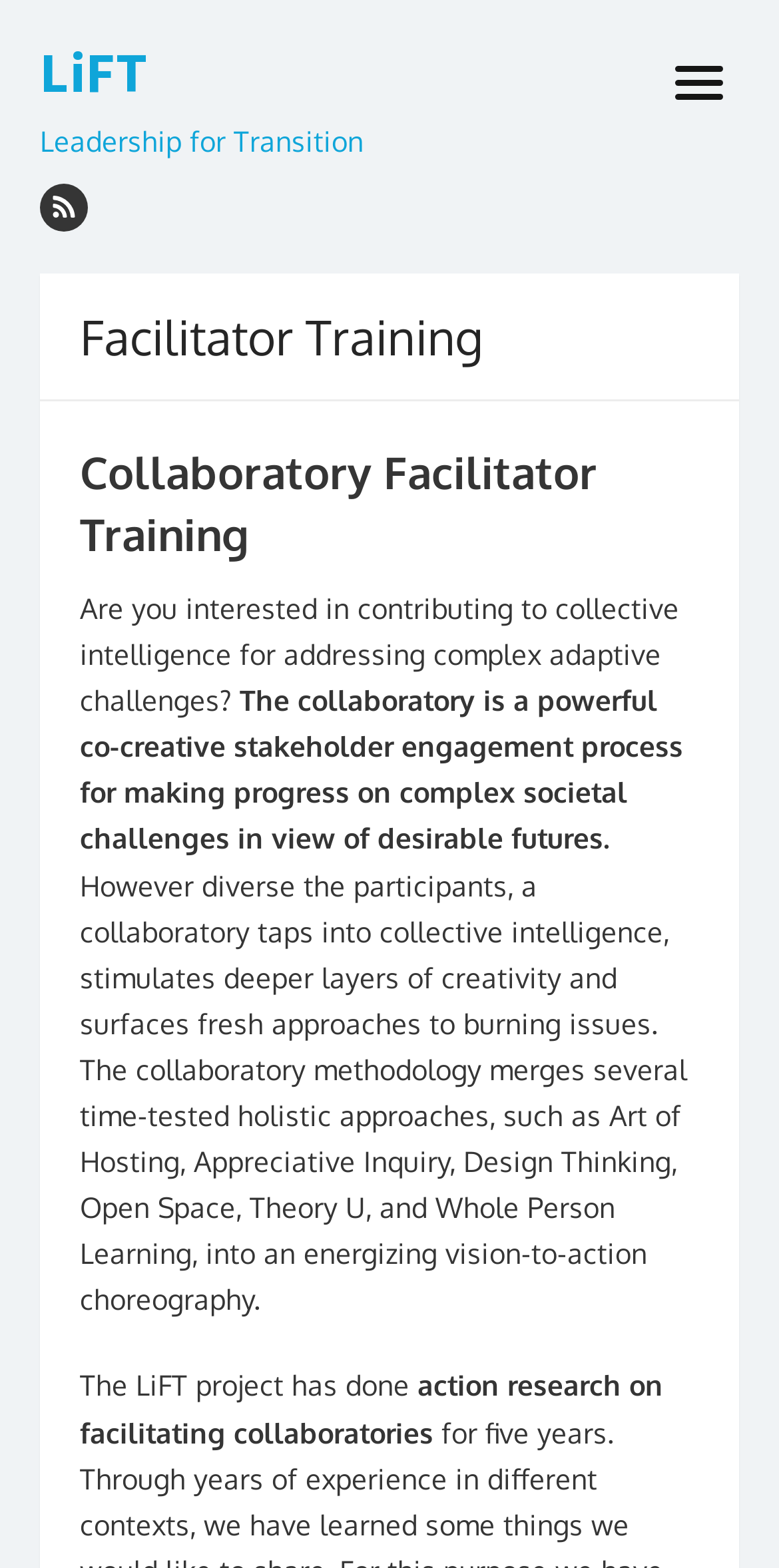Using the information in the image, give a comprehensive answer to the question: 
What is the topic of the facilitator training?

The heading 'Collaboratory Facilitator Training' and the text 'Are you interested in contributing to collective intelligence for addressing complex adaptive challenges?' suggest that the topic of the facilitator training is collaboratory facilitation.